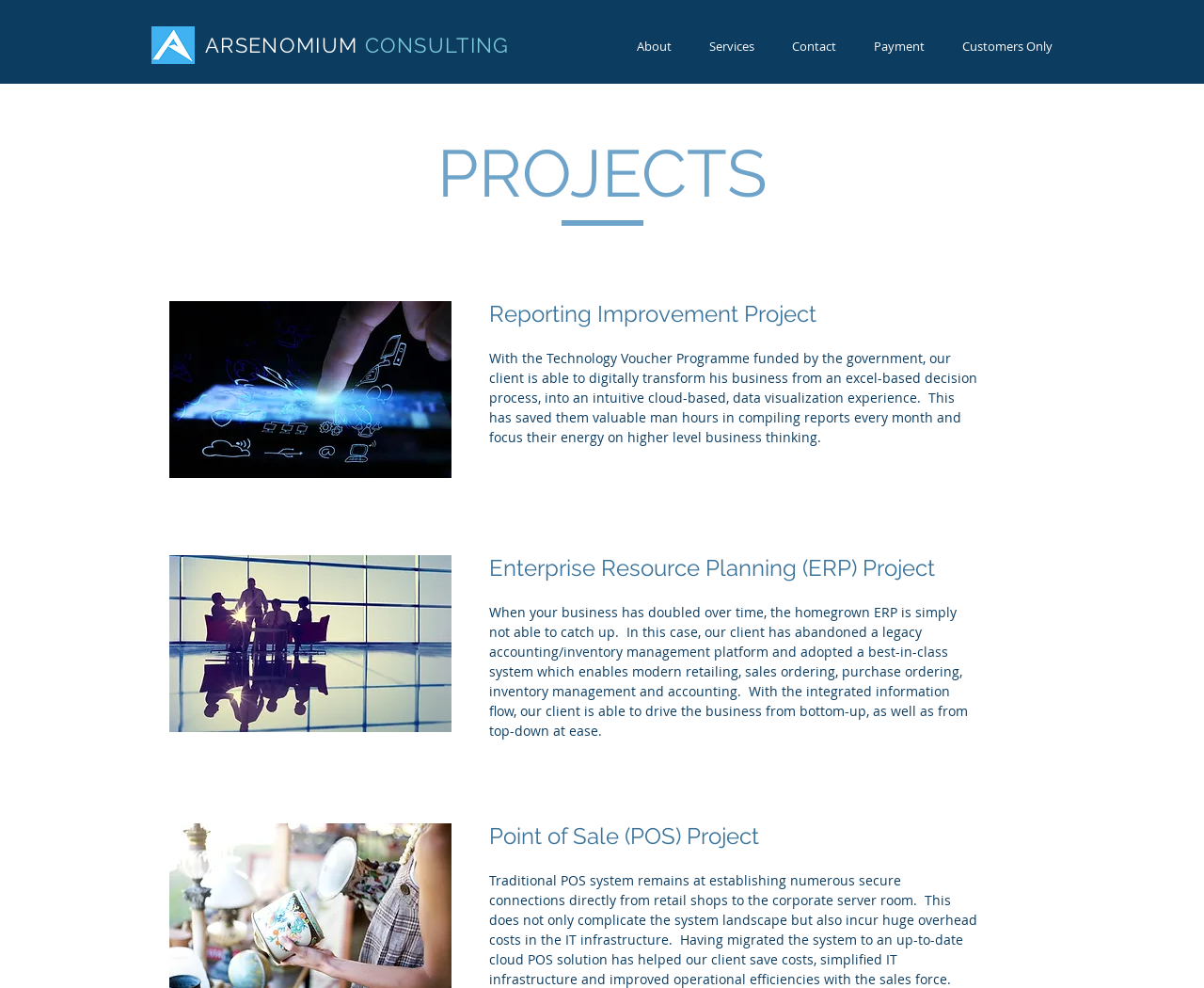Please specify the bounding box coordinates in the format (top-left x, top-left y, bottom-right x, bottom-right y), with all values as floating point numbers between 0 and 1. Identify the bounding box of the UI element described by: Services

[0.573, 0.036, 0.642, 0.058]